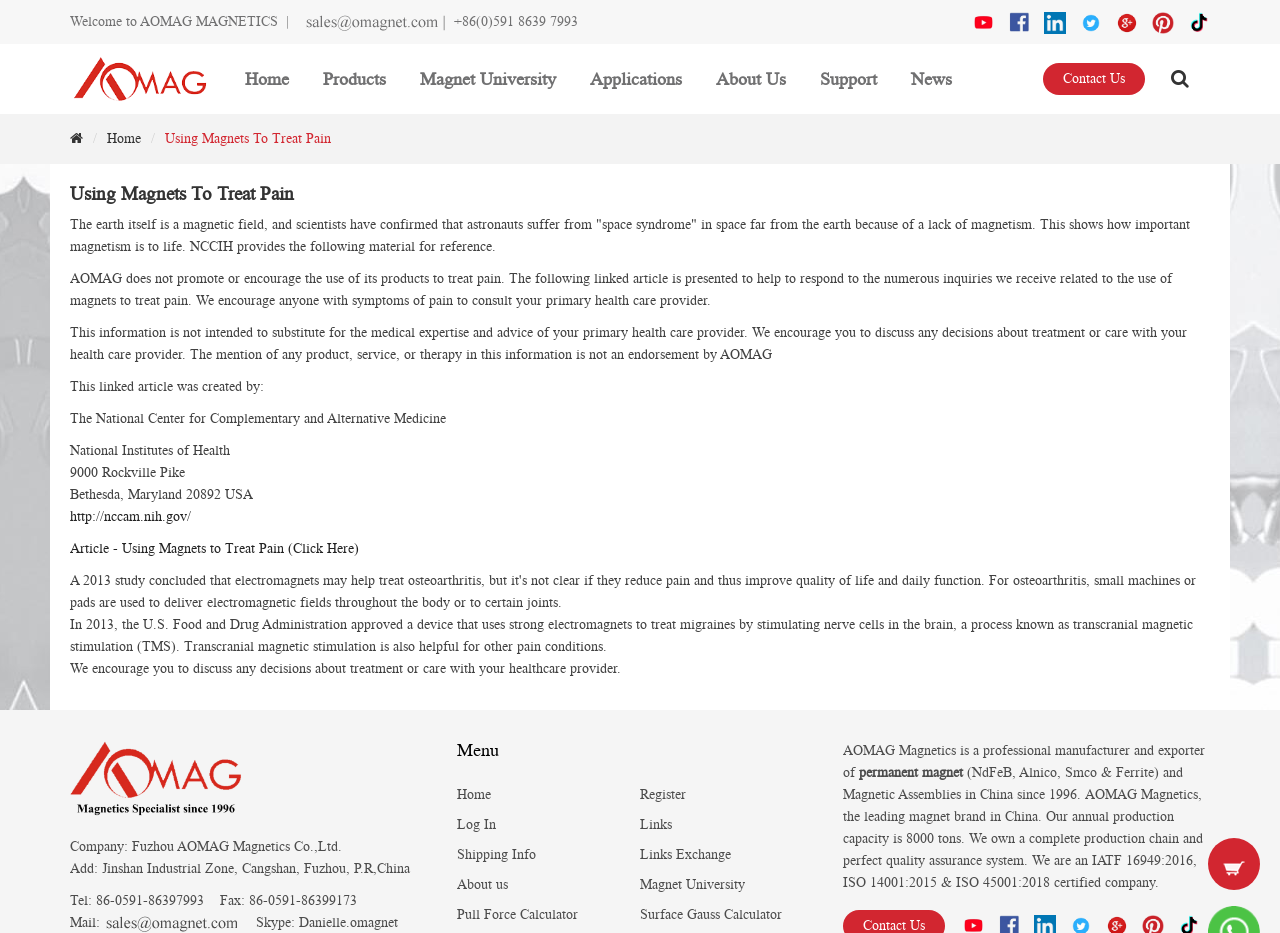Bounding box coordinates must be specified in the format (top-left x, top-left y, bottom-right x, bottom-right y). All values should be floating point numbers between 0 and 1. What are the bounding box coordinates of the UI element described as: Applications

[0.449, 0.047, 0.545, 0.122]